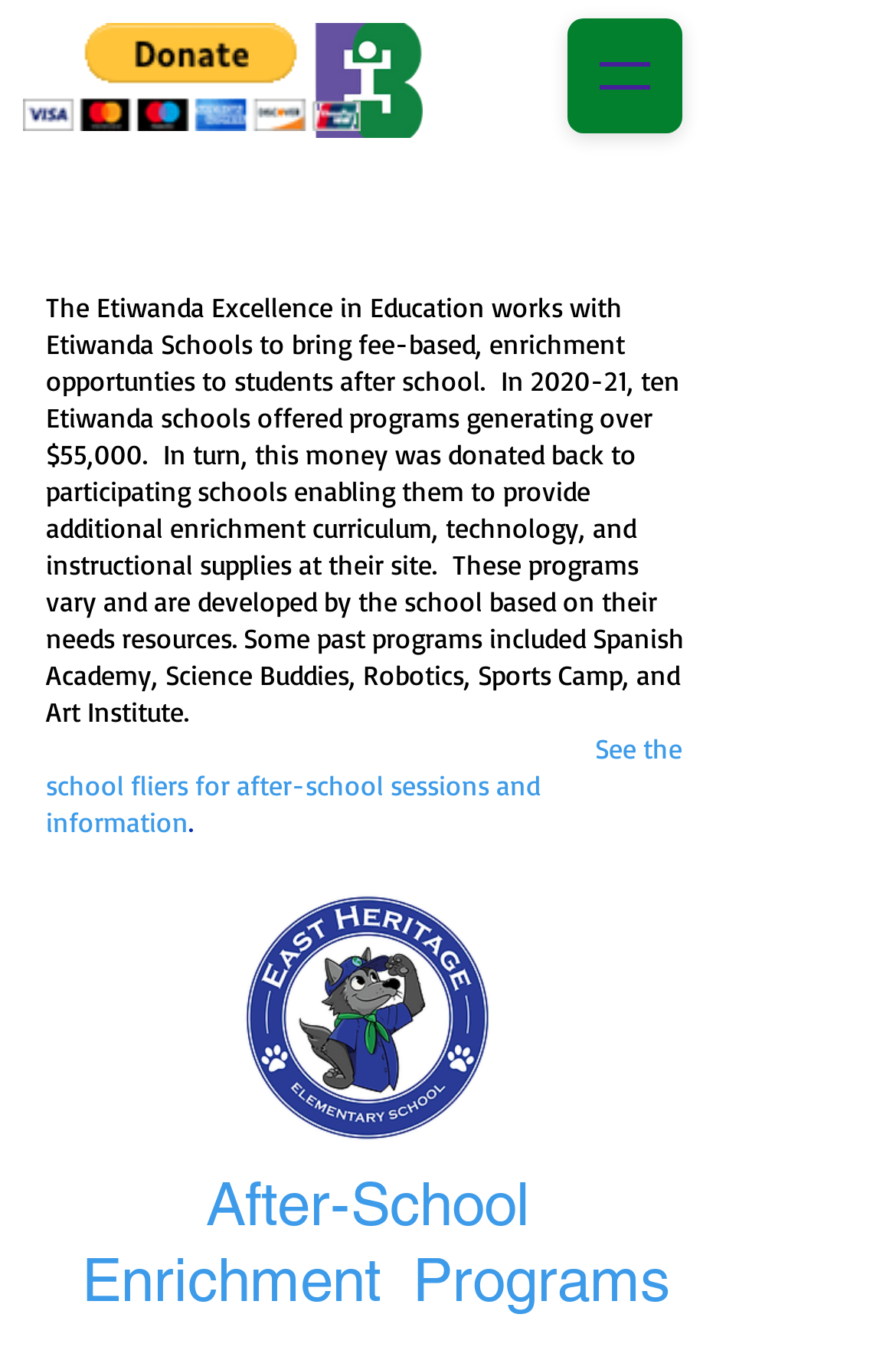Detail the features and information presented on the webpage.

The webpage is about East Heritage, a foundation that supports education. At the top right corner, there is a button to open a navigation menu. Next to it, on the right, is an image of the E3 Only Logo. On the top left, there is a button to donate via PayPal.

Below the top section, there is a block of text that describes the Etiwanda Excellence in Education program, which provides fee-based enrichment opportunities to students after school. The program generates revenue, which is then donated back to participating schools to support additional curriculum, technology, and instructional supplies. The text also mentions various past programs, such as Spanish Academy, Science Buddies, and Robotics.

Below this text, there is a small section of empty space, followed by another line of text that instructs visitors to see school fliers for after-school session information.

On the right side of the page, near the bottom, there is an image of the East Heritage Full Logo. Above the logo, there is a heading that reads "After-School Enrichment Programs".